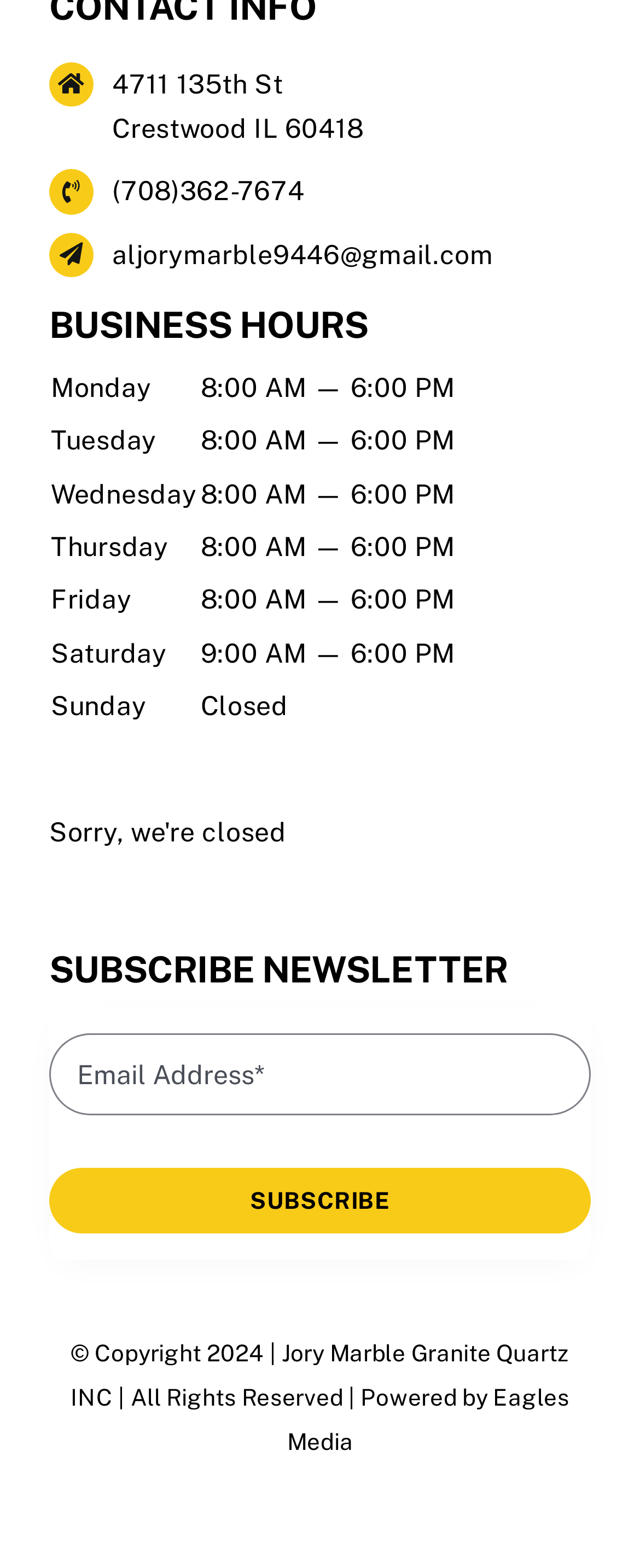Respond to the question with just a single word or phrase: 
What is the phone number of the business?

(708)362-7674